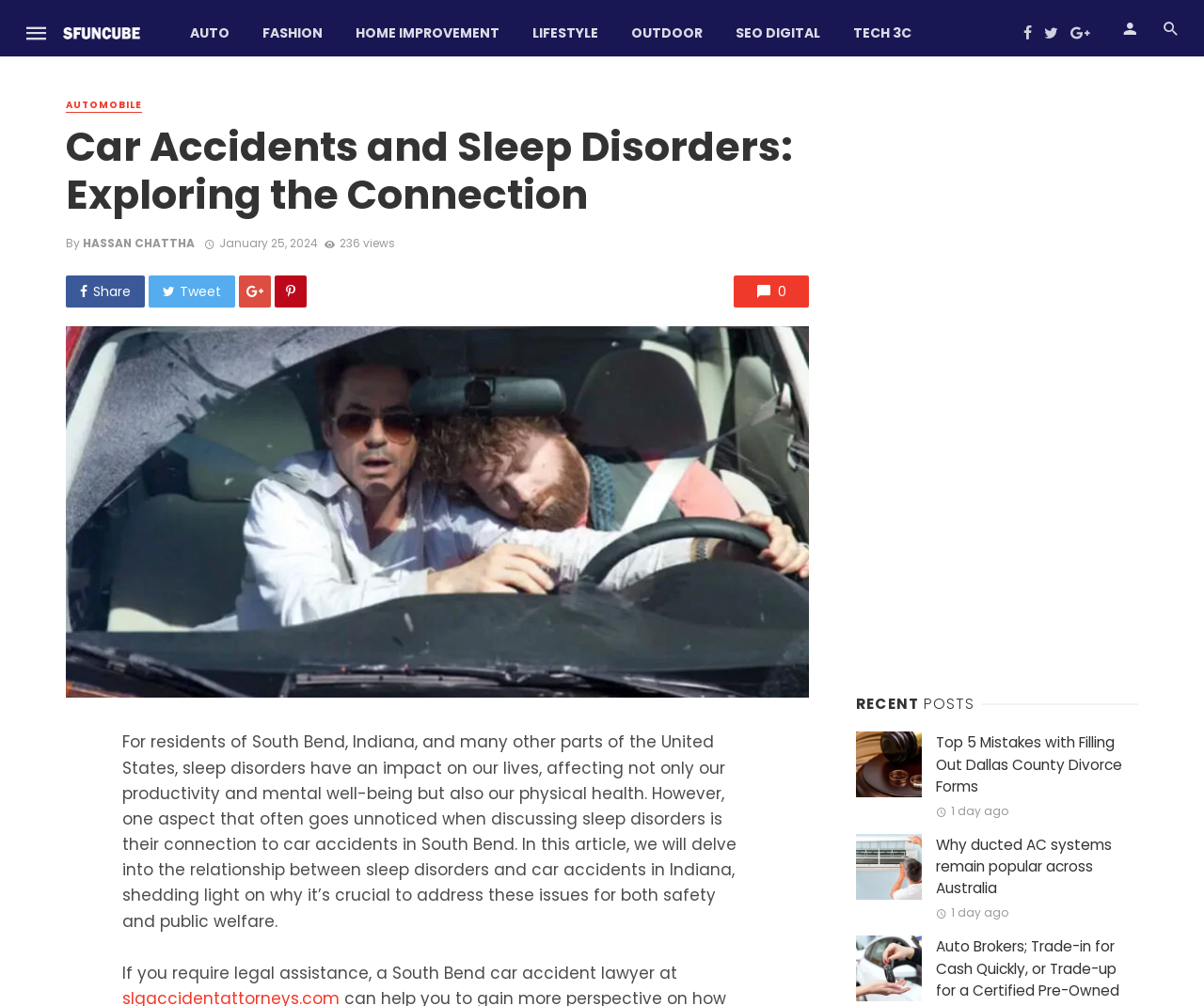Extract the bounding box coordinates for the UI element described by the text: "Home Improvement". The coordinates should be in the form of [left, top, right, bottom] with values between 0 and 1.

[0.282, 0.005, 0.429, 0.061]